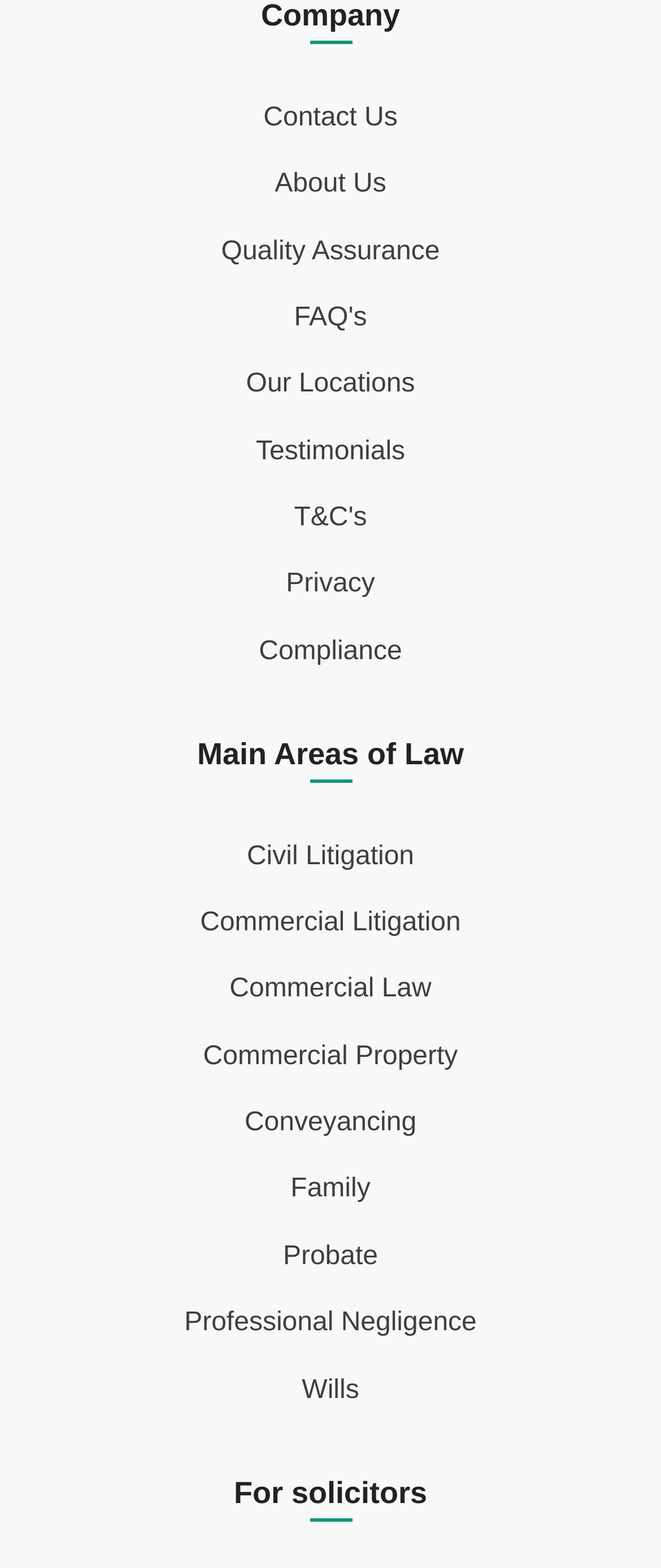How many links are there in the top navigation menu?
Answer the question with just one word or phrase using the image.

9